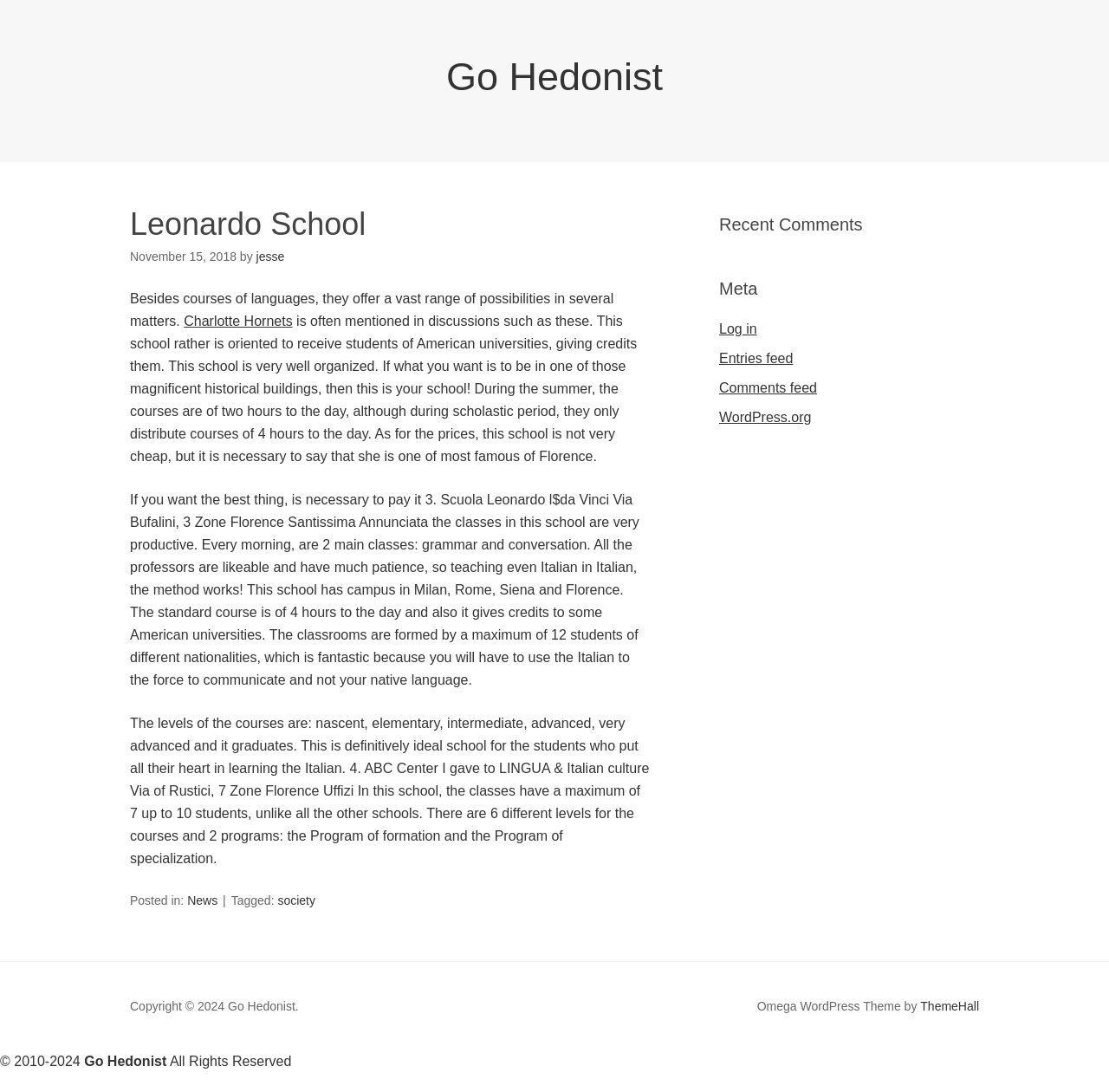Specify the bounding box coordinates of the area to click in order to execute this command: 'Visit the 'Charlotte Hornets' webpage'. The coordinates should consist of four float numbers ranging from 0 to 1, and should be formatted as [left, top, right, bottom].

[0.166, 0.287, 0.264, 0.301]